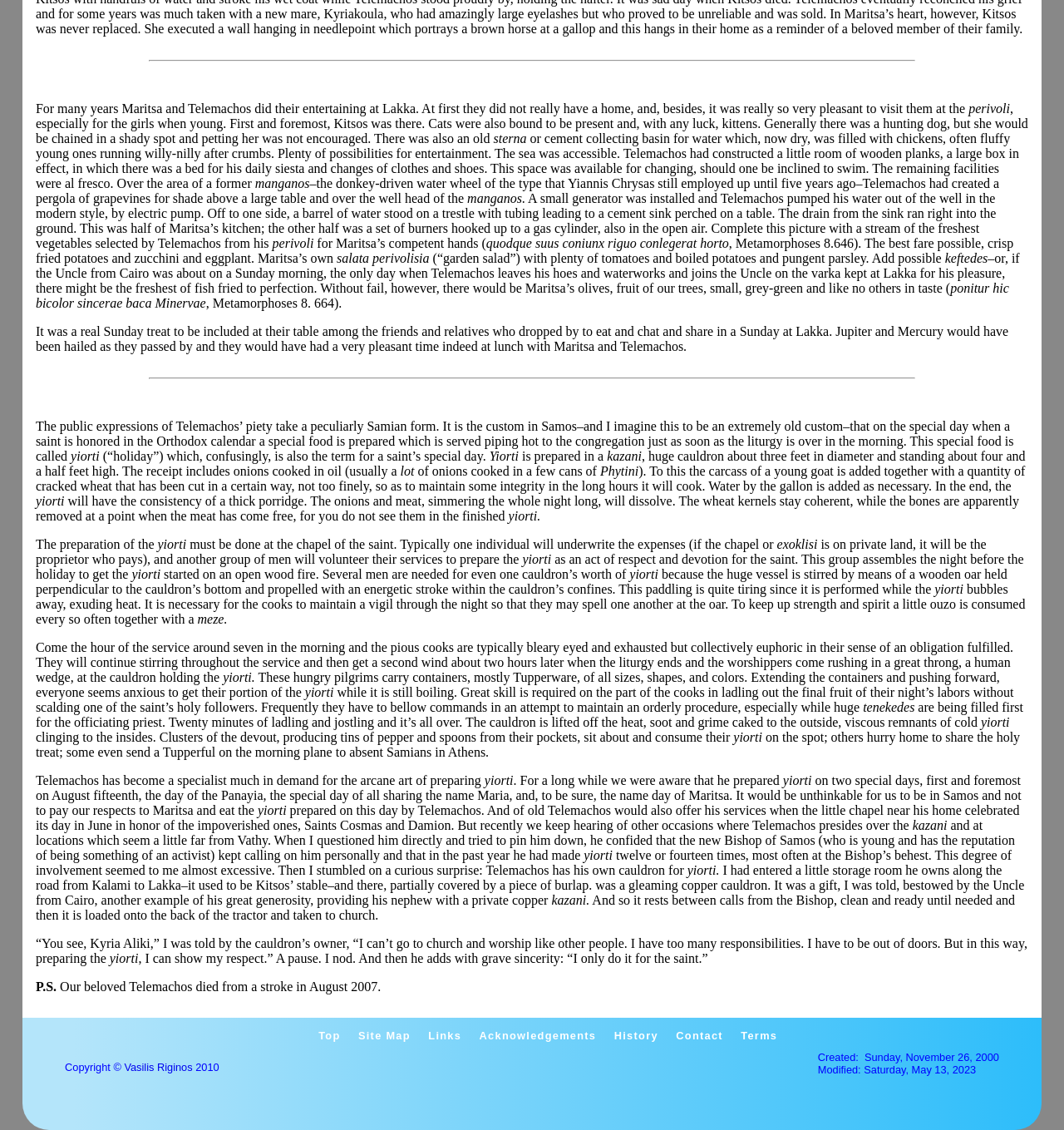Specify the bounding box coordinates of the element's area that should be clicked to execute the given instruction: "go to the 'Site Map' page". The coordinates should be four float numbers between 0 and 1, i.e., [left, top, right, bottom].

[0.337, 0.911, 0.386, 0.922]